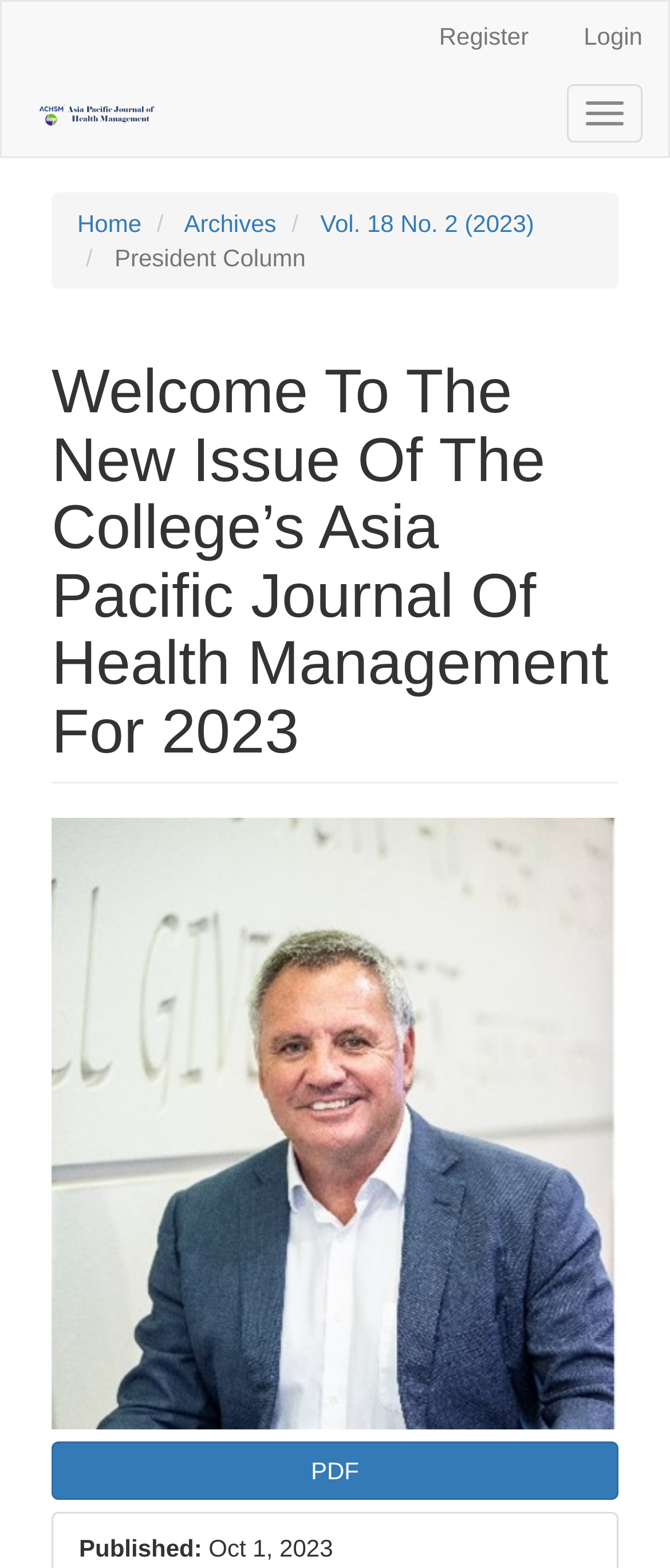Determine the bounding box coordinates for the clickable element to execute this instruction: "Check the original message". Provide the coordinates as four float numbers between 0 and 1, i.e., [left, top, right, bottom].

None